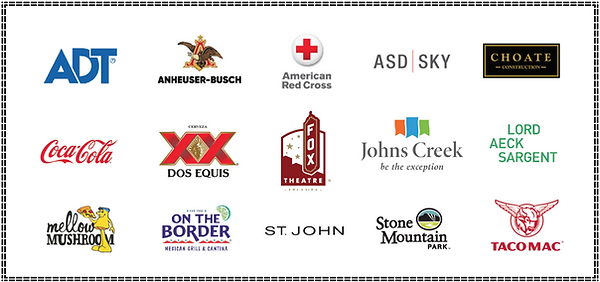Break down the image and describe every detail you can observe.

This image showcases a collage of logos from various companies that the individual has worked with over the years. Prominent brands include ADT, Anheuser-Busch, Coca-Cola, and Dos Equis, alongside notable organizations such as the American Red Cross and architectural firm ASD|SKY. The collection features diverse sectors, reflecting professional collaborations ranging from food and beverage to construction and entertainment, as seen with the Fox Theatre and Stone Mountain Park logos. Each logo represents a unique partnership, highlighting the individual's extensive experience across multiple industries, and emphasizes their collaborative approach in building a professional network.